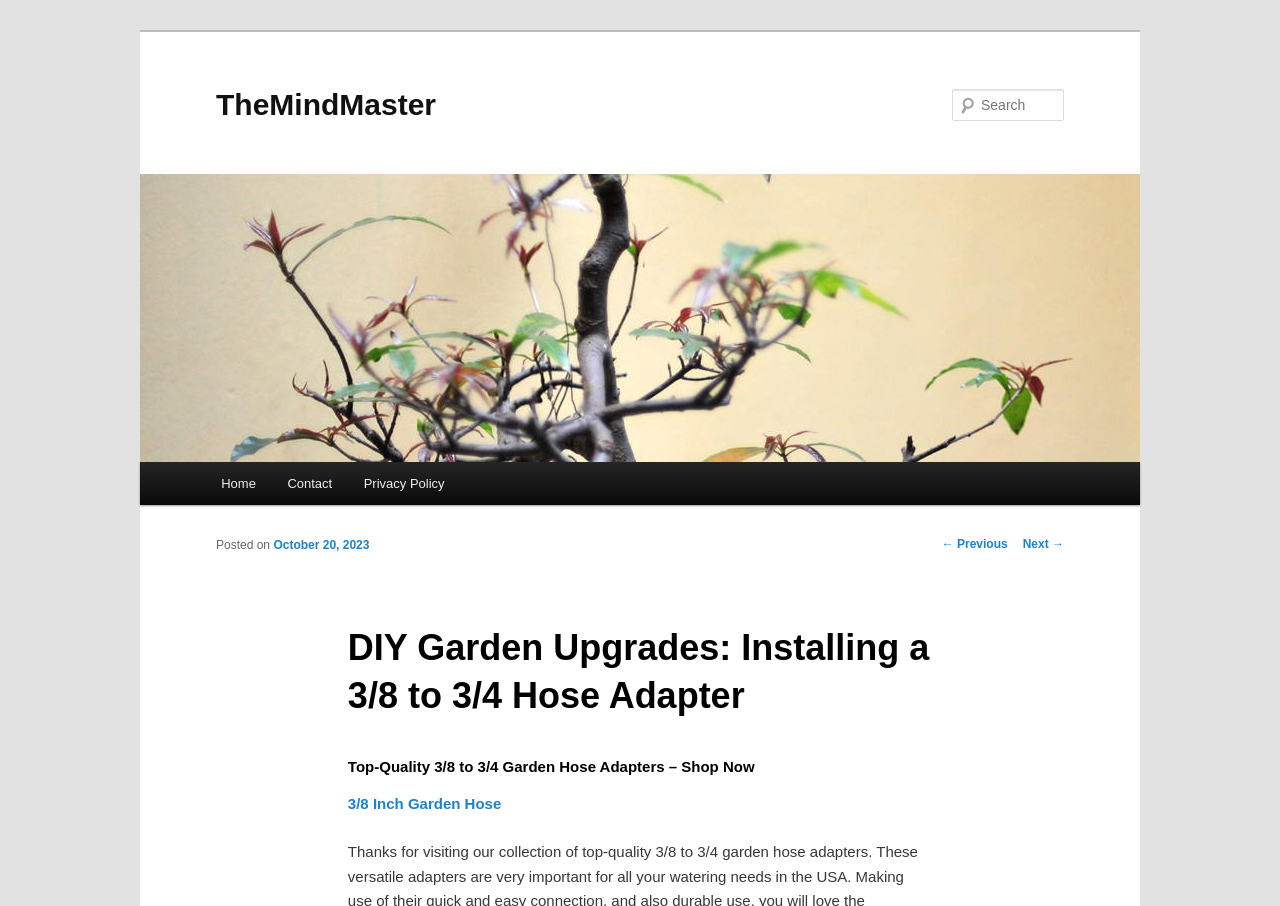What is the purpose of the textbox?
Provide a detailed and well-explained answer to the question.

I found a textbox element with a label 'Search' and no other indication of its purpose, so I inferred that it is used for searching the website.